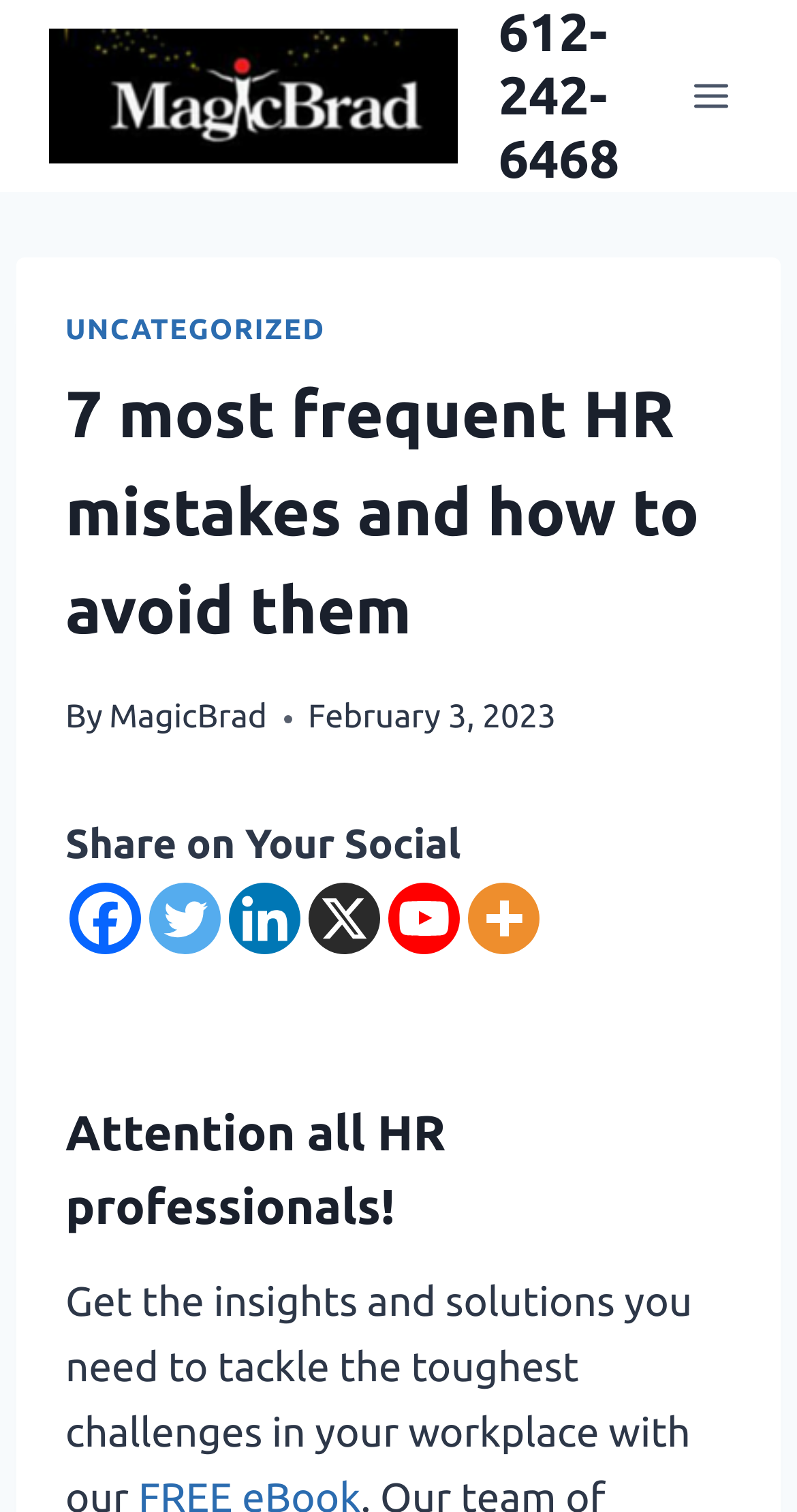How many social media platforms are available to share?
Based on the visual, give a brief answer using one word or a short phrase.

6